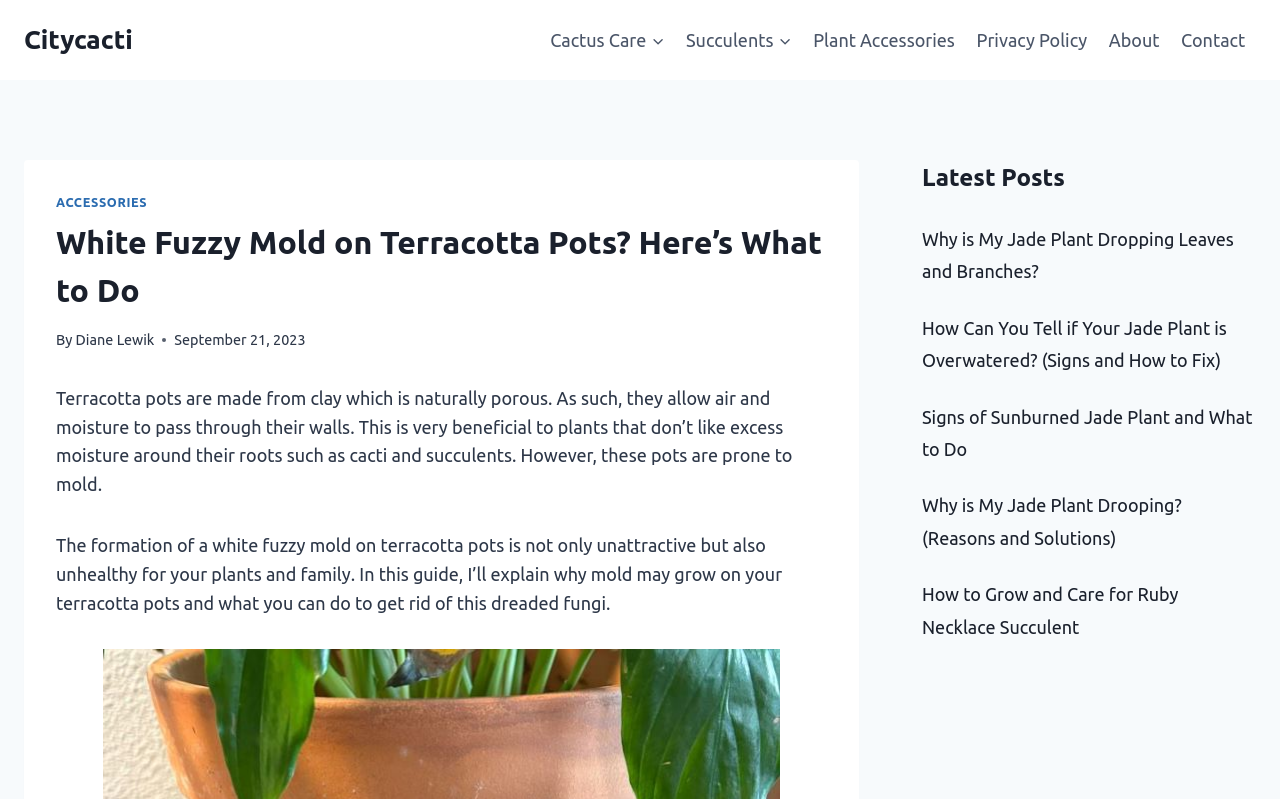Please provide a detailed answer to the question below by examining the image:
What is the topic of the current article?

I determined the topic of the current article by looking at the heading element with the text 'White Fuzzy Mold on Terracotta Pots? Here’s What to Do' which is a prominent element on the webpage.